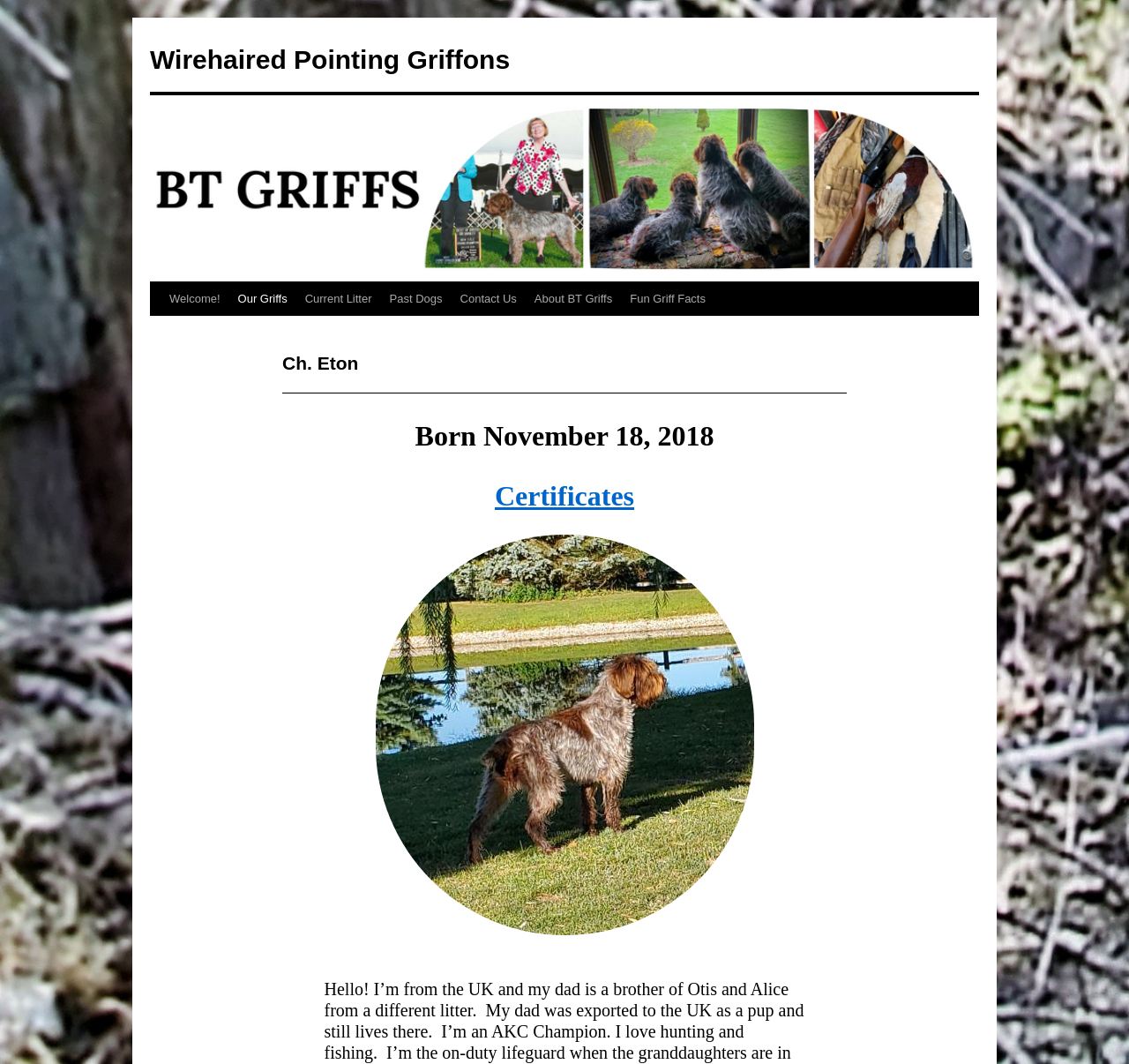How many links are in the top navigation bar?
Please respond to the question with a detailed and thorough explanation.

I counted the links in the top navigation bar, which are 'Welcome!', 'Our Griffs', 'Current Litter', 'Past Dogs', 'Contact Us', 'About BT Griffs', and 'Fun Griff Facts'. There are 7 links in total.